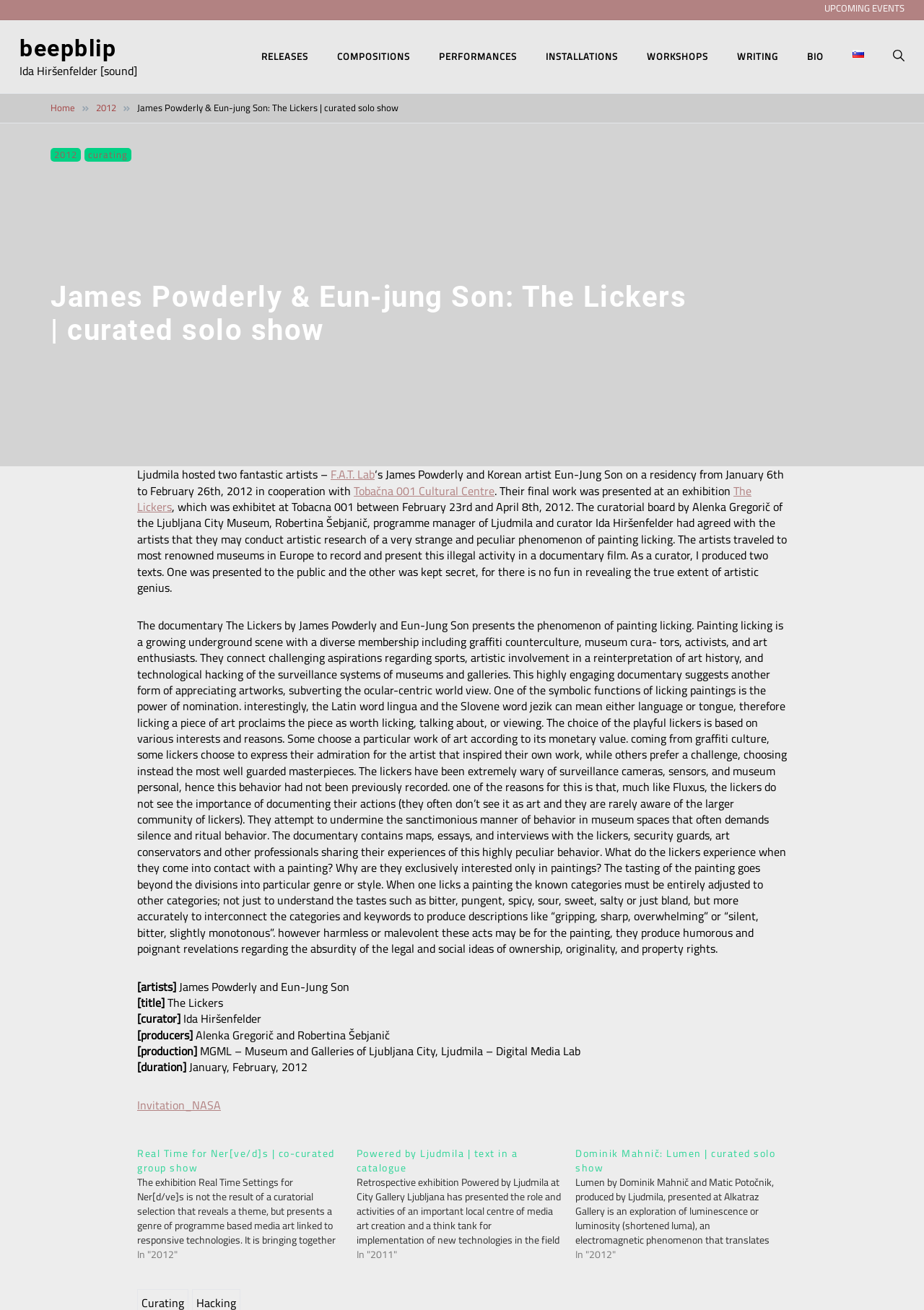What is the name of the museum where the exhibition was held?
Based on the screenshot, respond with a single word or phrase.

Tobačna 001 Cultural Centre